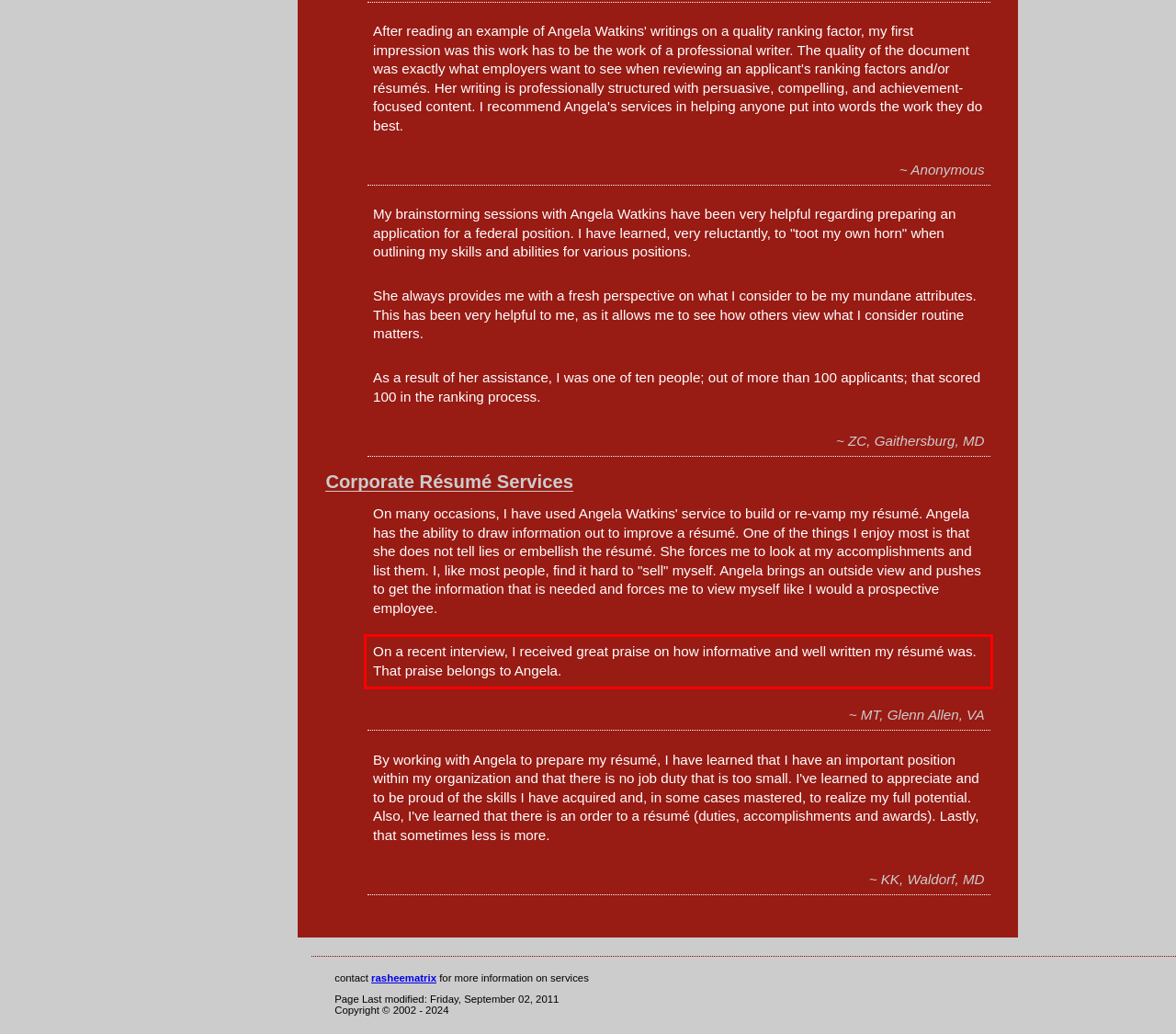Using OCR, extract the text content found within the red bounding box in the given webpage screenshot.

On a recent interview, I received great praise on how informative and well written my résumé was. That praise belongs to Angela.